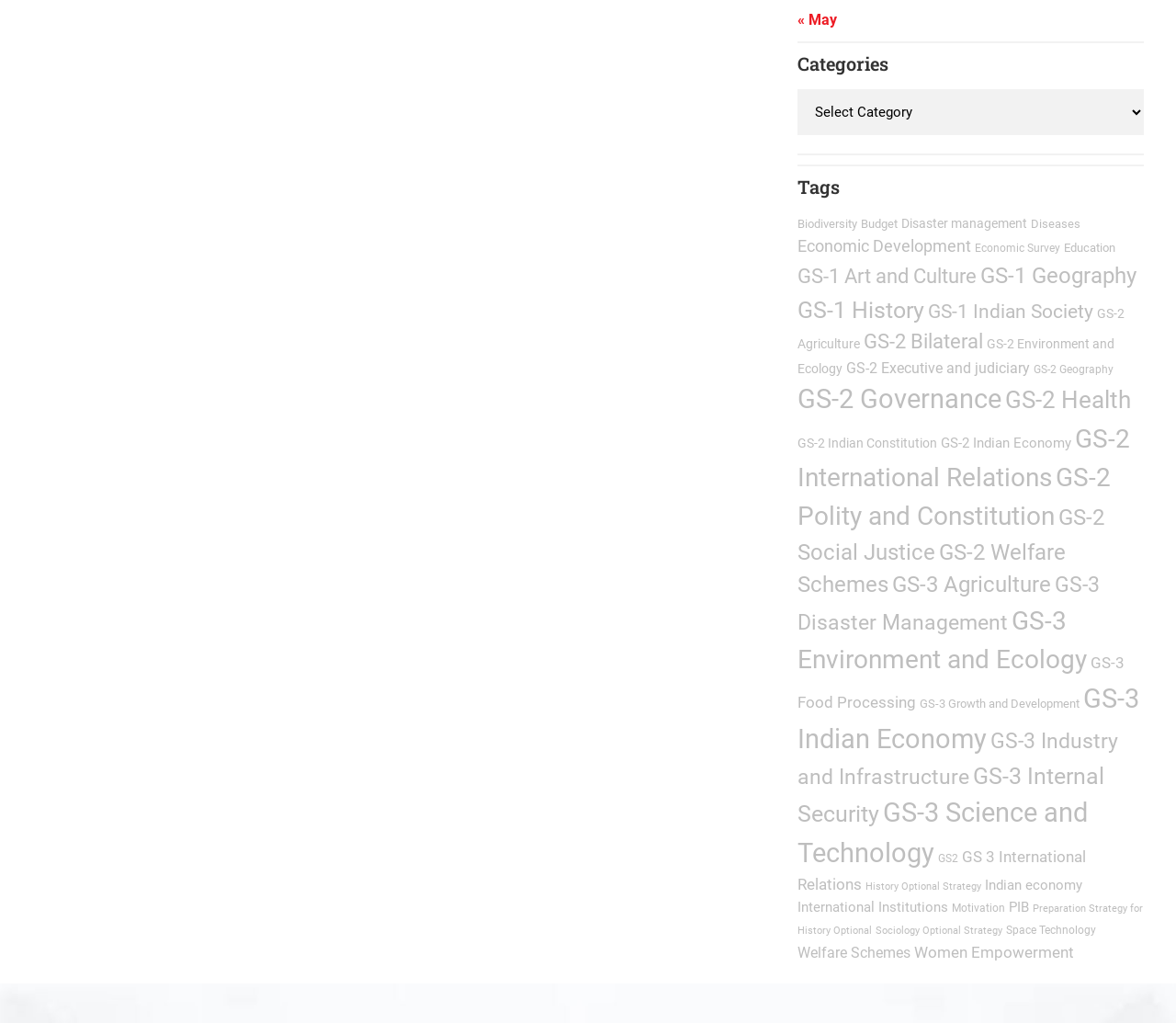What are the categories on this webpage?
Refer to the image and provide a one-word or short phrase answer.

Categories, Tags